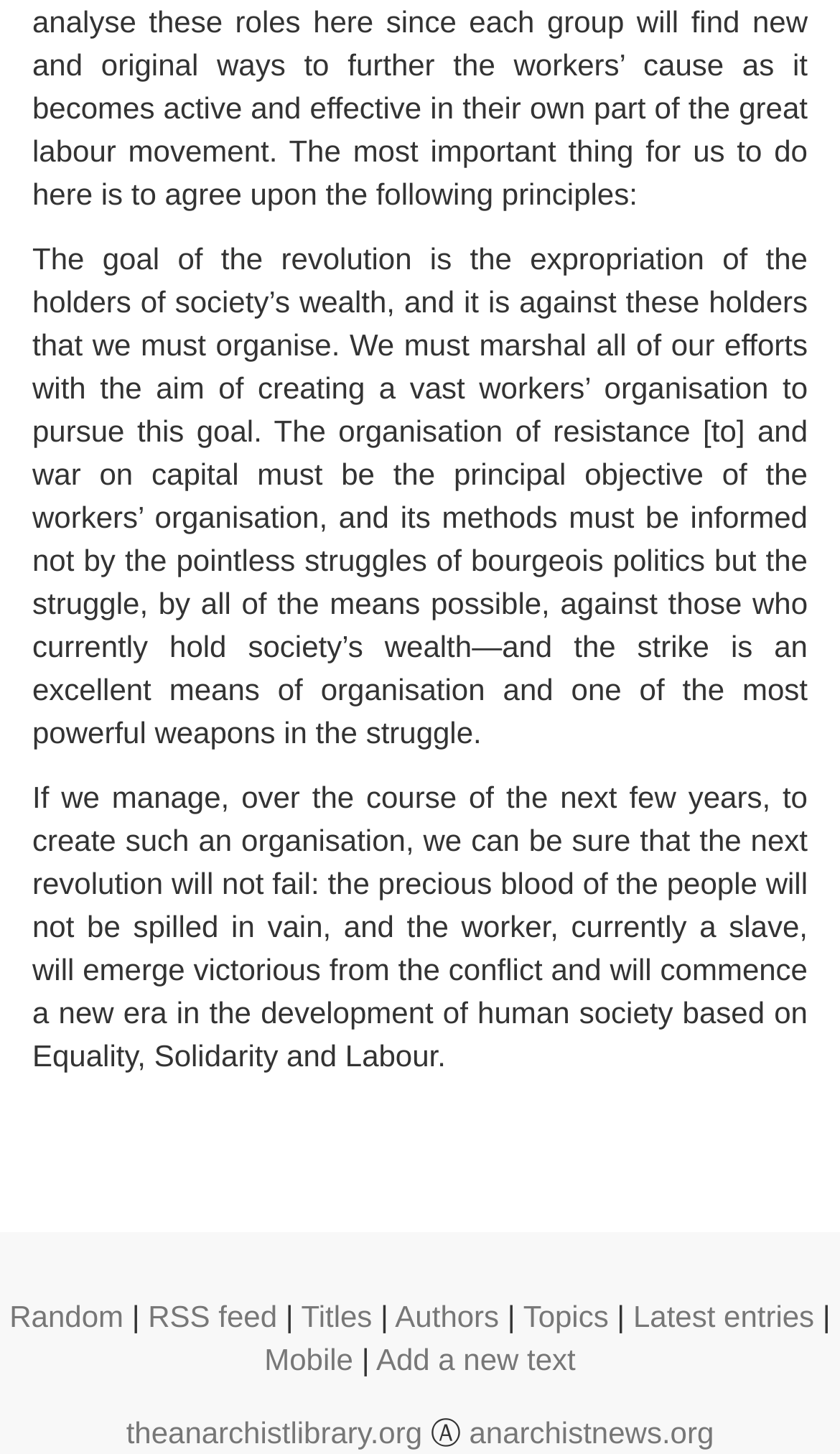Could you provide the bounding box coordinates for the portion of the screen to click to complete this instruction: "View RSS feed"?

[0.176, 0.893, 0.33, 0.917]